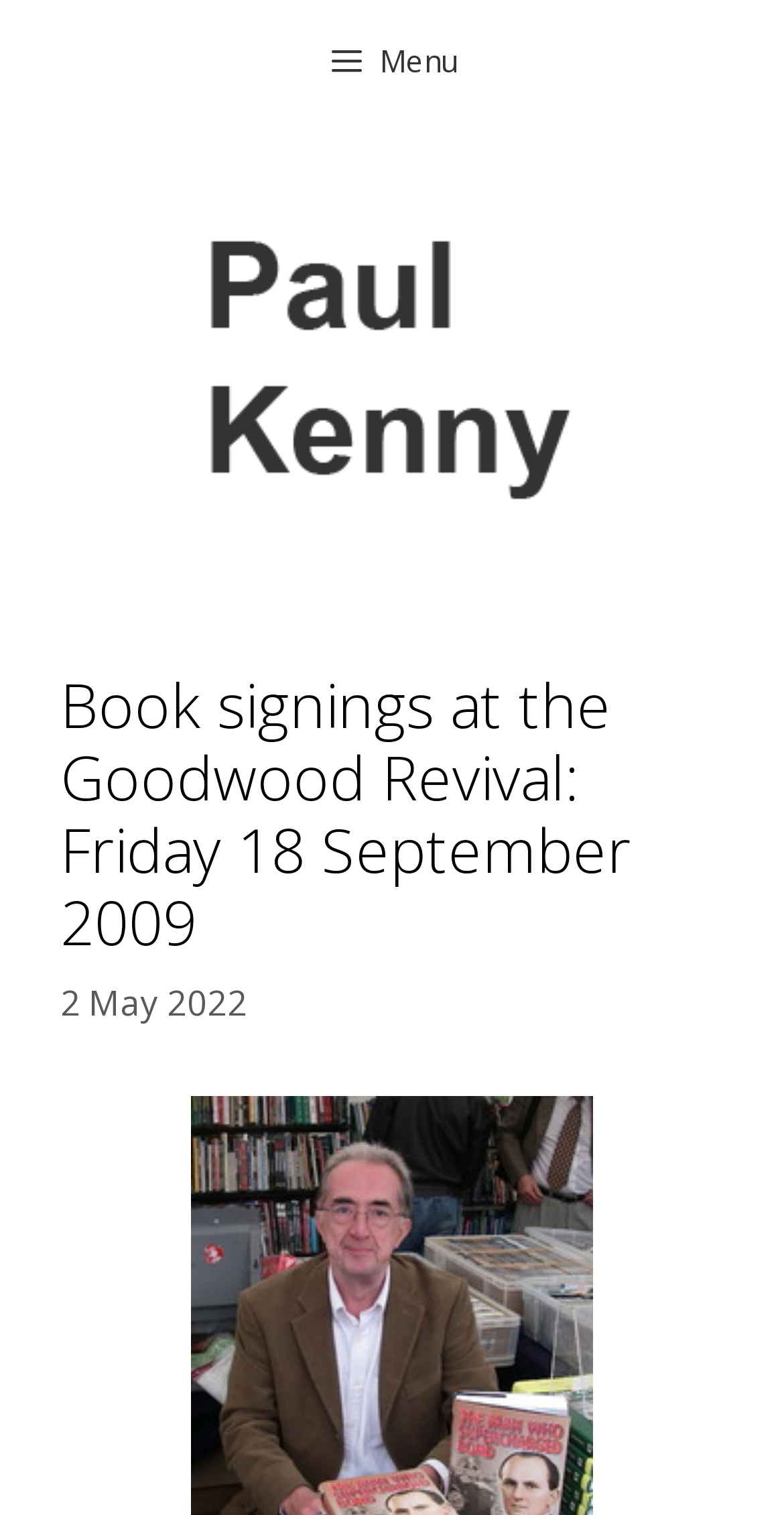Craft a detailed narrative of the webpage's structure and content.

The webpage is about Paul Kenny, a biographer of Whitney Straight, based in Teddington, Middlesex. At the top of the page, there is a navigation menu with a button labeled "Menu" on the left side, which controls the primary menu. Below the navigation menu, there is a banner section that spans the entire width of the page. 

In the banner section, there is a link to Paul Kenny's profile, accompanied by an image of Paul Kenny, positioned to the right of the link. The link and image are centered horizontally within the banner section. 

Below the banner section, there is a header section that takes up most of the page's width. The header section contains a heading that reads "Book signings at the Goodwood Revival: Friday 18 September 2009". Below the heading, there is a time stamp that displays "2 May 2022". The time stamp is positioned to the left of the header section.